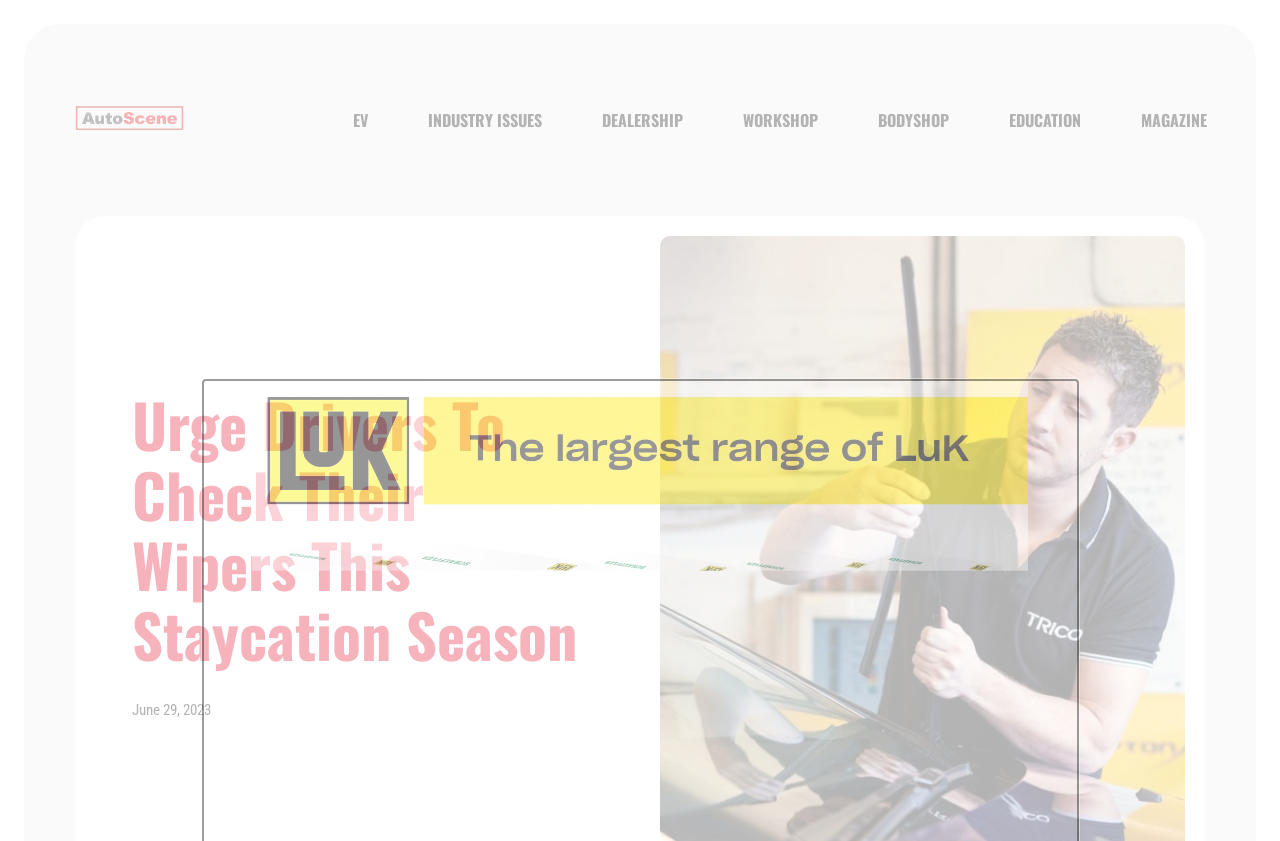Is the article related to a specific season?
Look at the screenshot and give a one-word or phrase answer.

Yes